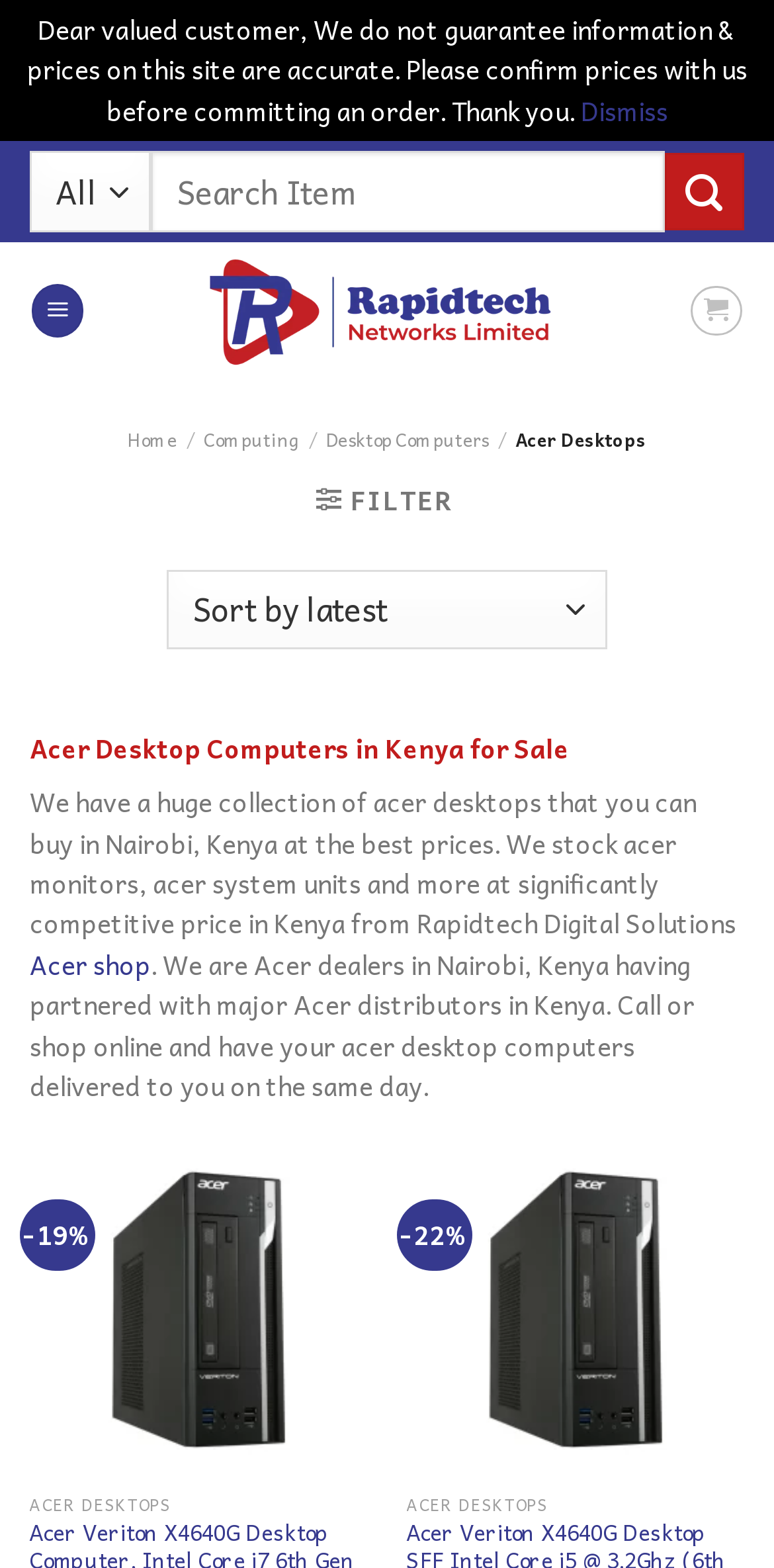How many Acer desktop computers are displayed on the page?
Please provide a comprehensive answer based on the visual information in the image.

There are two Acer desktop computers displayed on the page, and they are listed in a table format with their prices and discounts. The first one is Acer Veriton X4640G Desktop Computer, and the second one is Acer Veriton X4640G Desktop SFF.